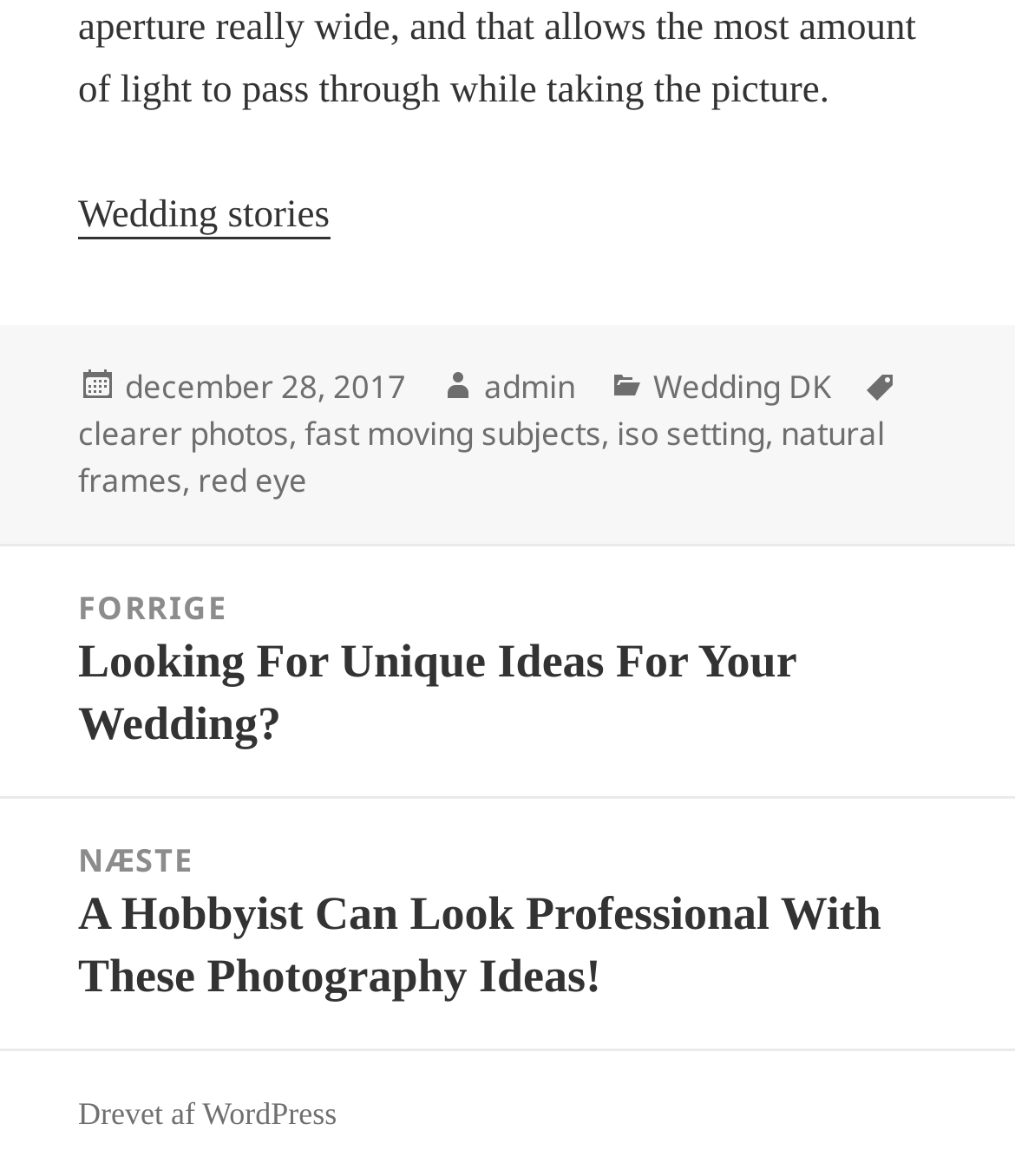Calculate the bounding box coordinates for the UI element based on the following description: "admin". Ensure the coordinates are four float numbers between 0 and 1, i.e., [left, top, right, bottom].

[0.477, 0.309, 0.567, 0.349]